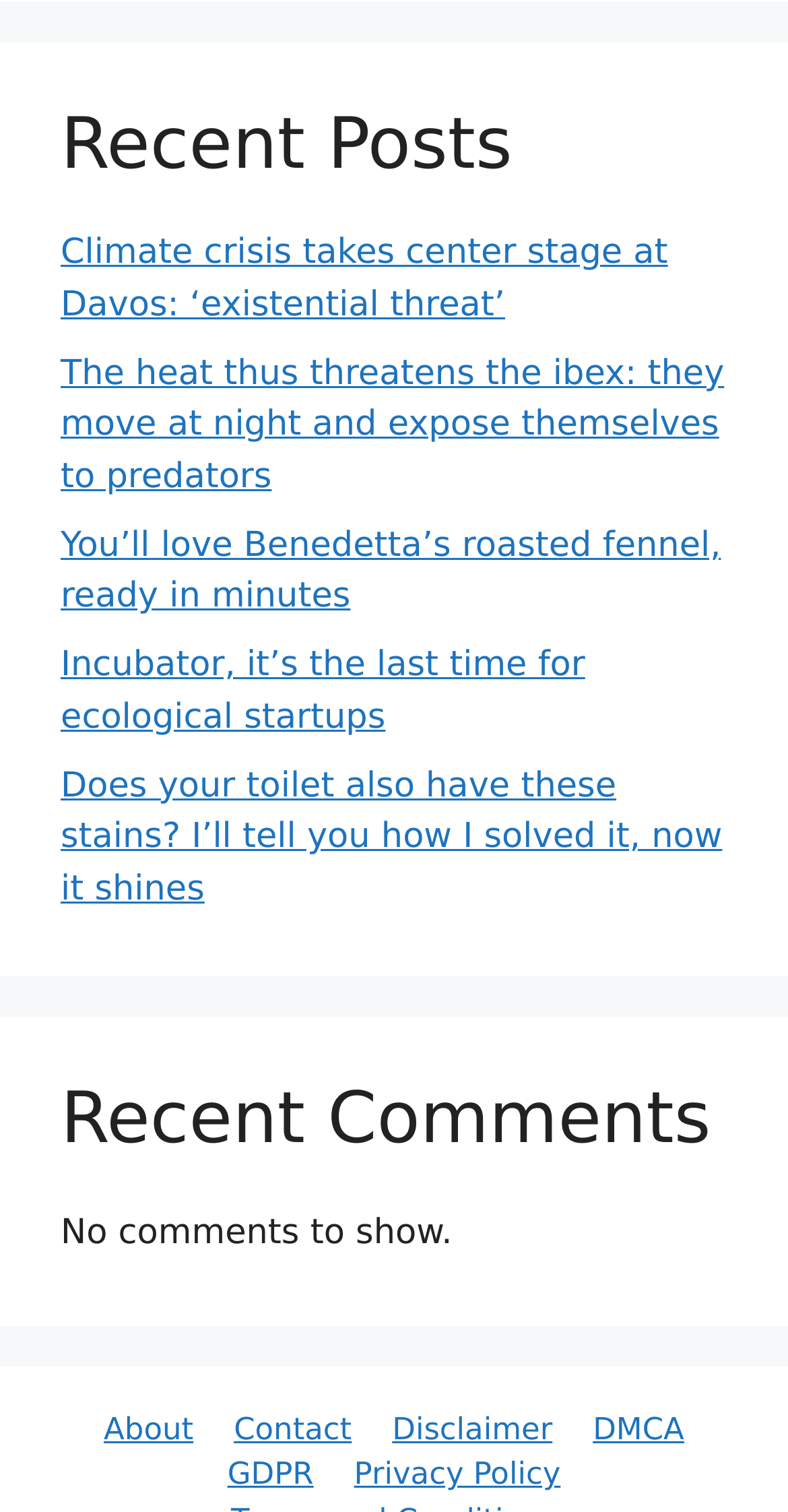Please mark the clickable region by giving the bounding box coordinates needed to complete this instruction: "View recent posts".

[0.077, 0.069, 0.923, 0.125]